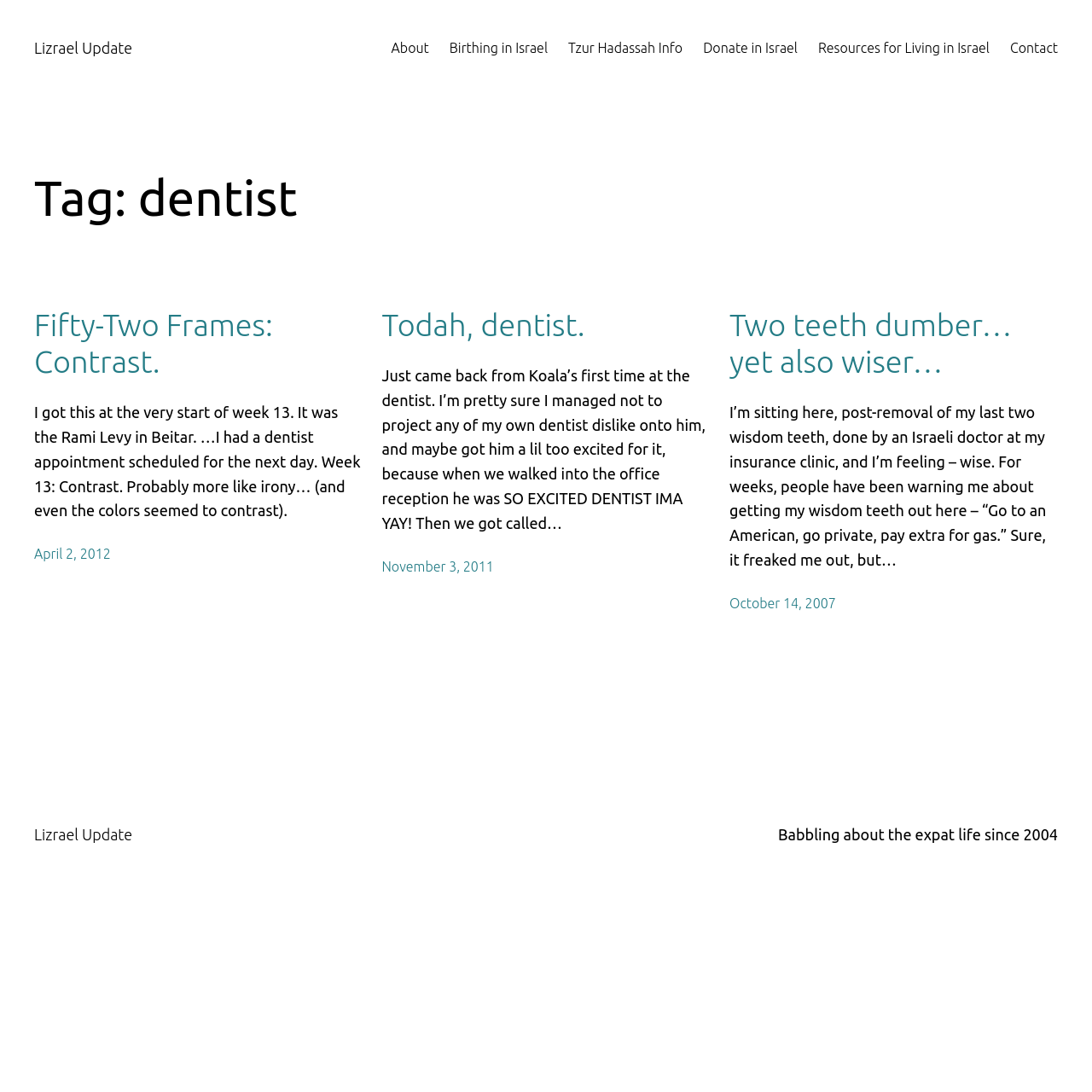Please answer the following question using a single word or phrase: 
How many links are in the navigation menu?

7